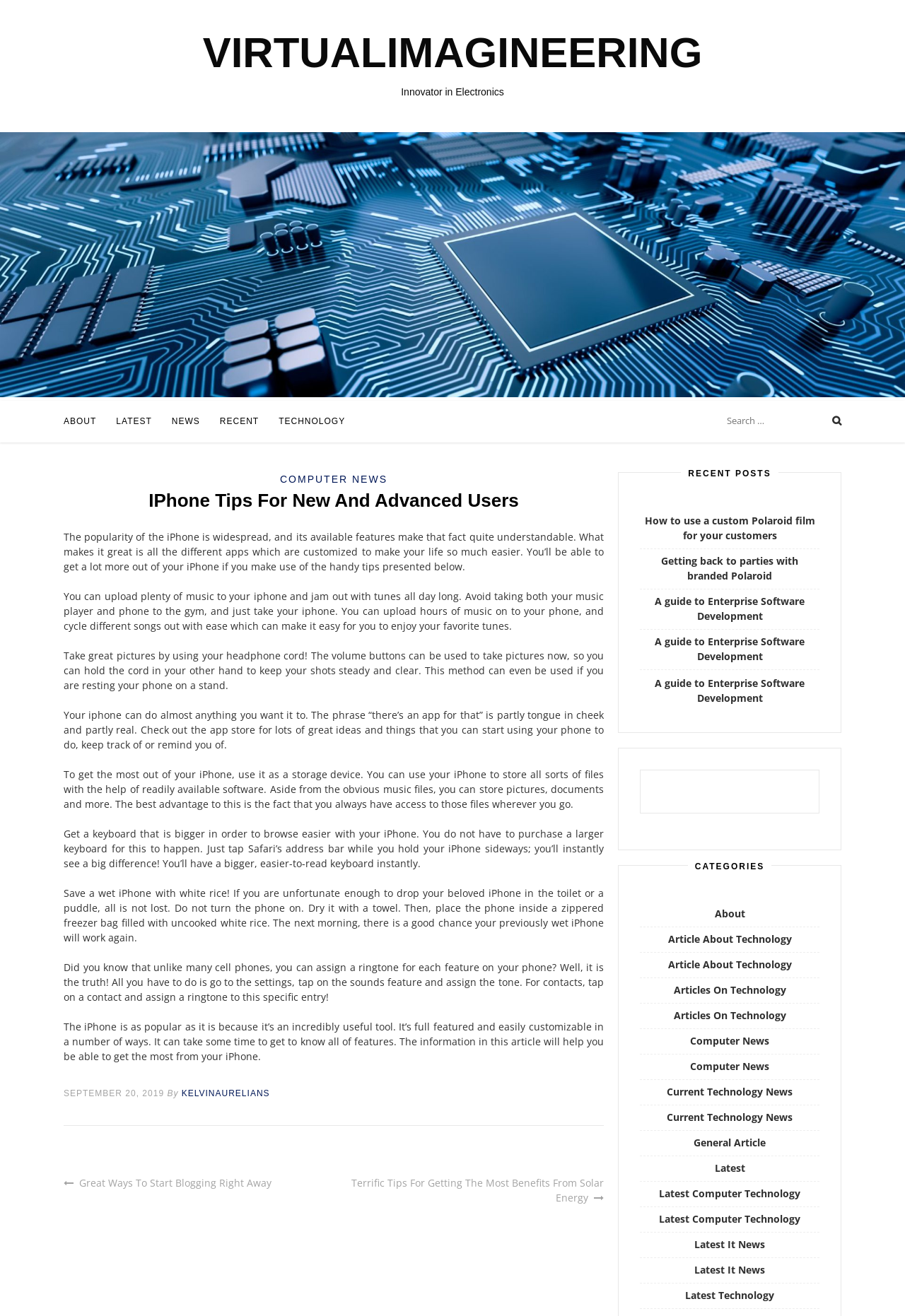Highlight the bounding box coordinates of the element that should be clicked to carry out the following instruction: "Search for something". The coordinates must be given as four float numbers ranging from 0 to 1, i.e., [left, top, right, bottom].

[0.791, 0.304, 0.941, 0.331]